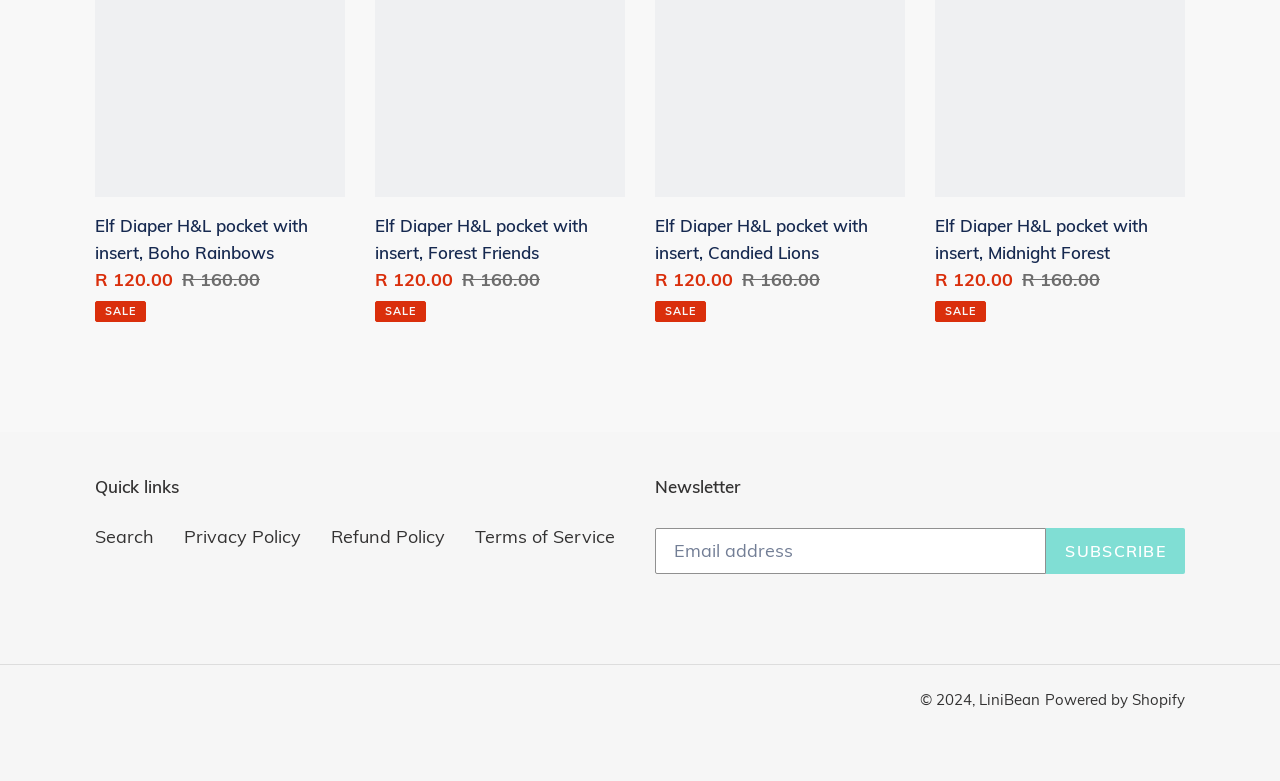Give a one-word or short phrase answer to this question: 
How many quick links are available?

4